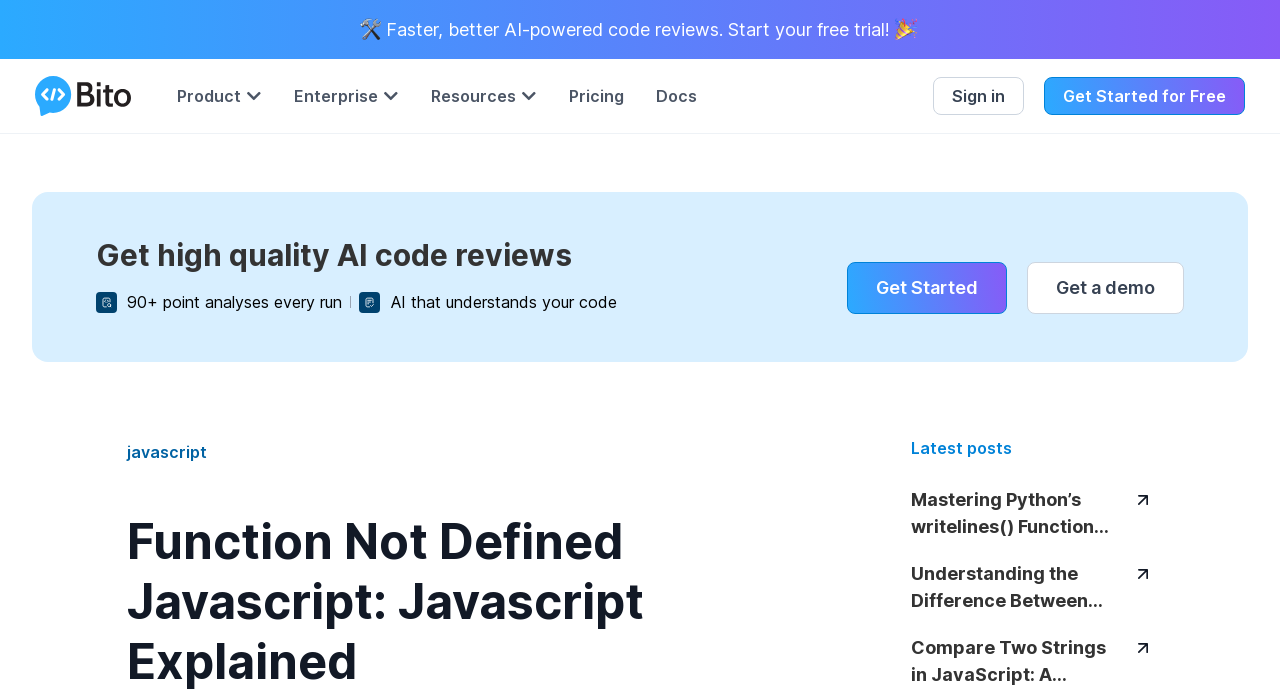Use one word or a short phrase to answer the question provided: 
What is the image above the 'Get high quality AI code reviews' heading?

An icon or logo